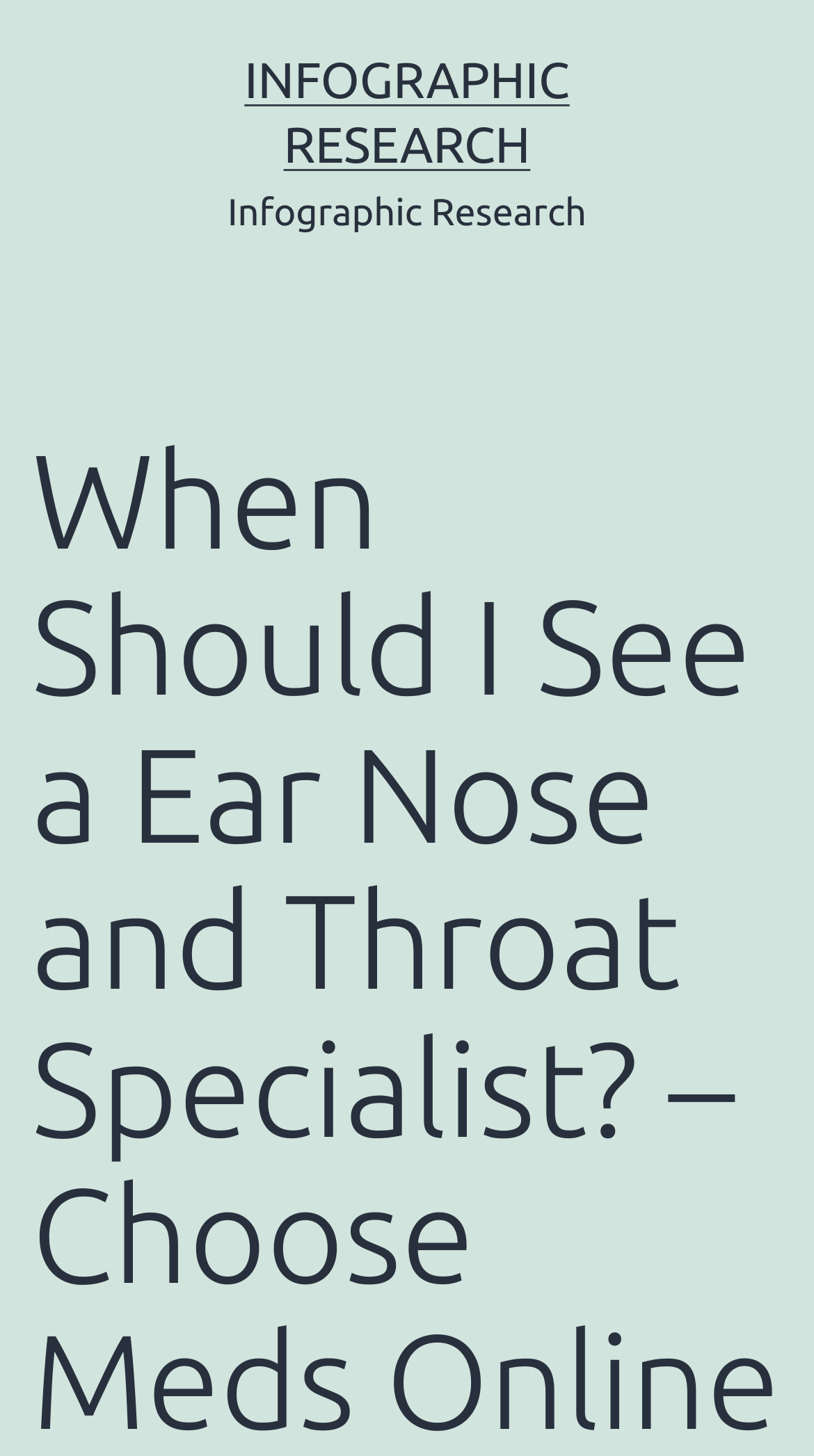Find the coordinates for the bounding box of the element with this description: "Infographic Research".

[0.3, 0.035, 0.7, 0.118]